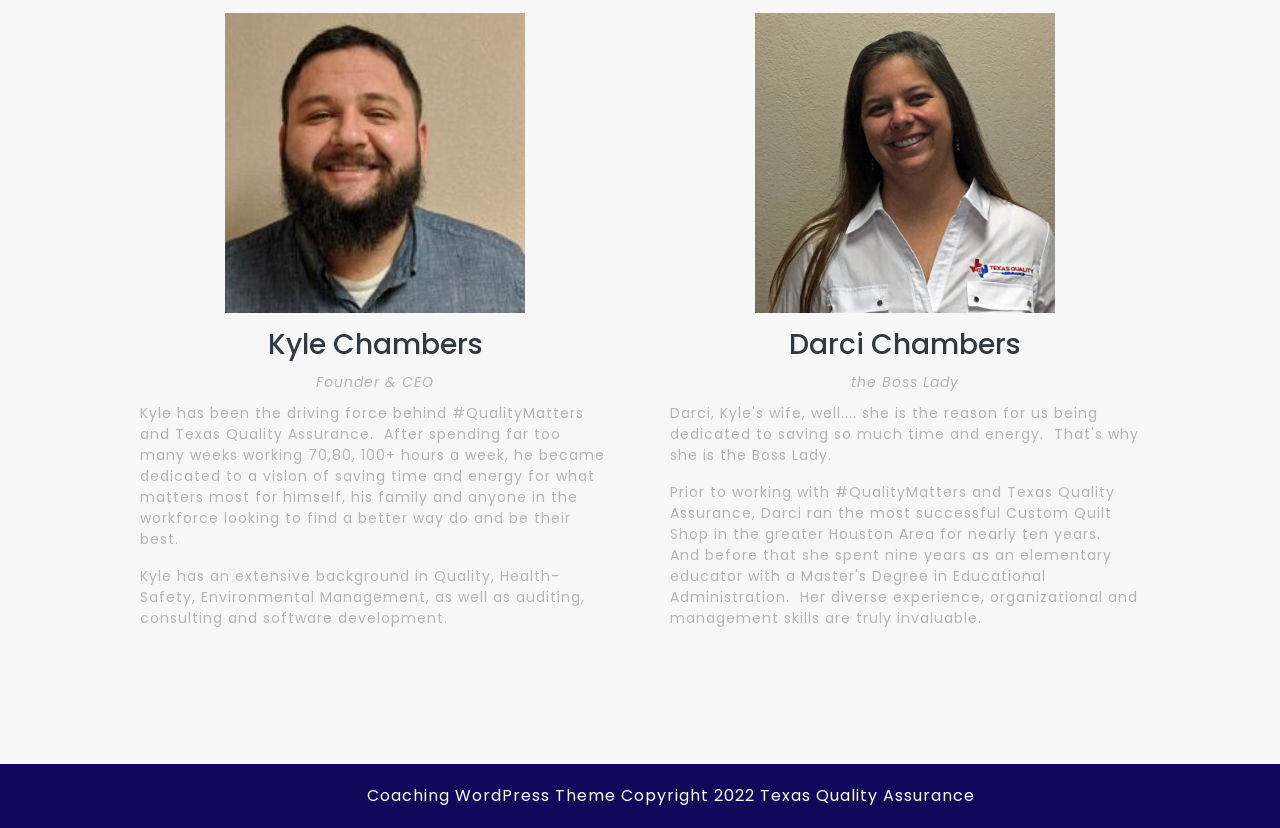Who is the founder and CEO?
Using the image, answer in one word or phrase.

Kyle Chambers